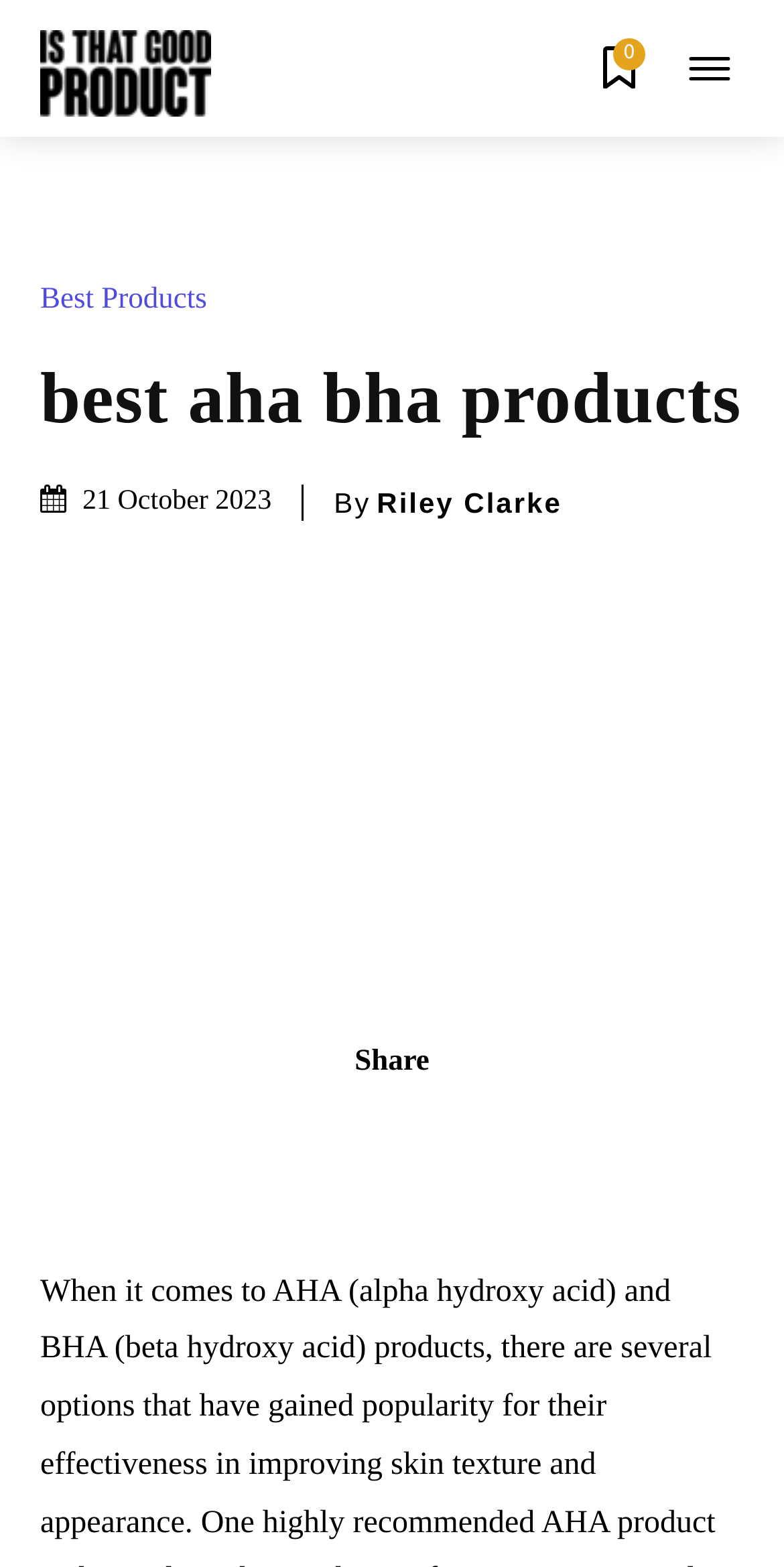Refer to the image and provide a thorough answer to this question:
How many images are on the webpage?

I counted the number of image elements on the webpage, which are the logo, product image, and two social media icons, so there are 4 images on the webpage.